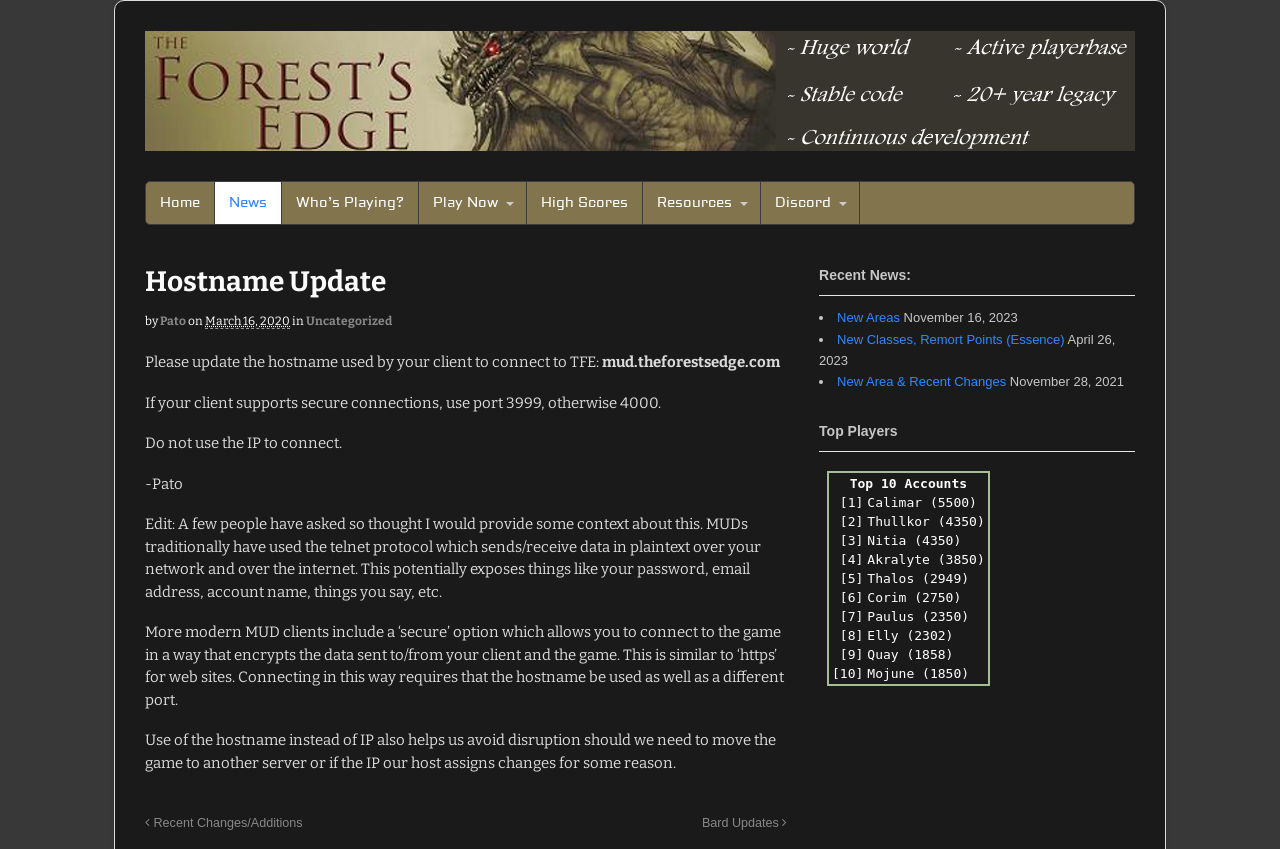Describe all visible elements and their arrangement on the webpage.

The webpage is titled "Hostname Update | The Forest's Edge" and has a prominent image with the same title at the top. Below the image, there are seven navigation links: "Home", "News", "Who's Playing?", "Play Now", "High Scores", "Resources", and "Discord", arranged horizontally.

The main content of the page is an article with a heading "Hostname Update" followed by a brief description of the update, including the author's name "Pato" and the date "March 16, 2020". The article then provides instructions on how to update the hostname used by clients to connect to TFE, including the new hostname "mud.theforestsedge.com" and port numbers.

Below the instructions, there is a section of text explaining the reason for the update, discussing the security benefits of using a secure connection and the hostname instead of an IP address.

Further down the page, there are two links: "Recent Changes/Additions" and "Bard Updates". Following these links, there is a section titled "Recent News:" with three list items, each containing a link to a news article and a date. The news articles are titled "New Areas", "New Classes, Remort Points (Essence)", and "New Area & Recent Changes", with dates ranging from 2021 to 2023.

Finally, there is a section titled "Top Players" at the bottom of the page, but it does not contain any specific information or data.